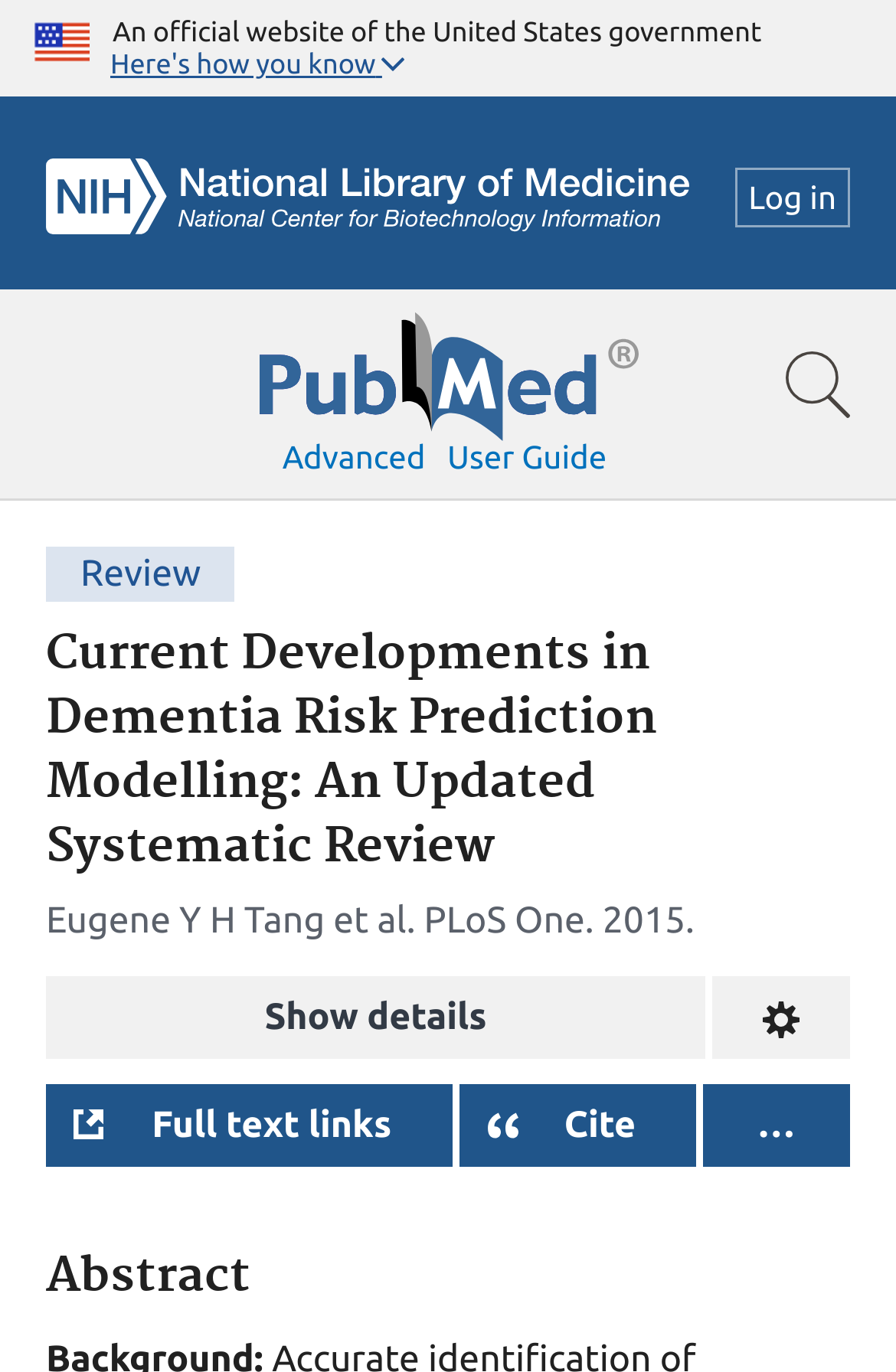Please mark the bounding box coordinates of the area that should be clicked to carry out the instruction: "View the full article details".

[0.051, 0.711, 0.787, 0.772]